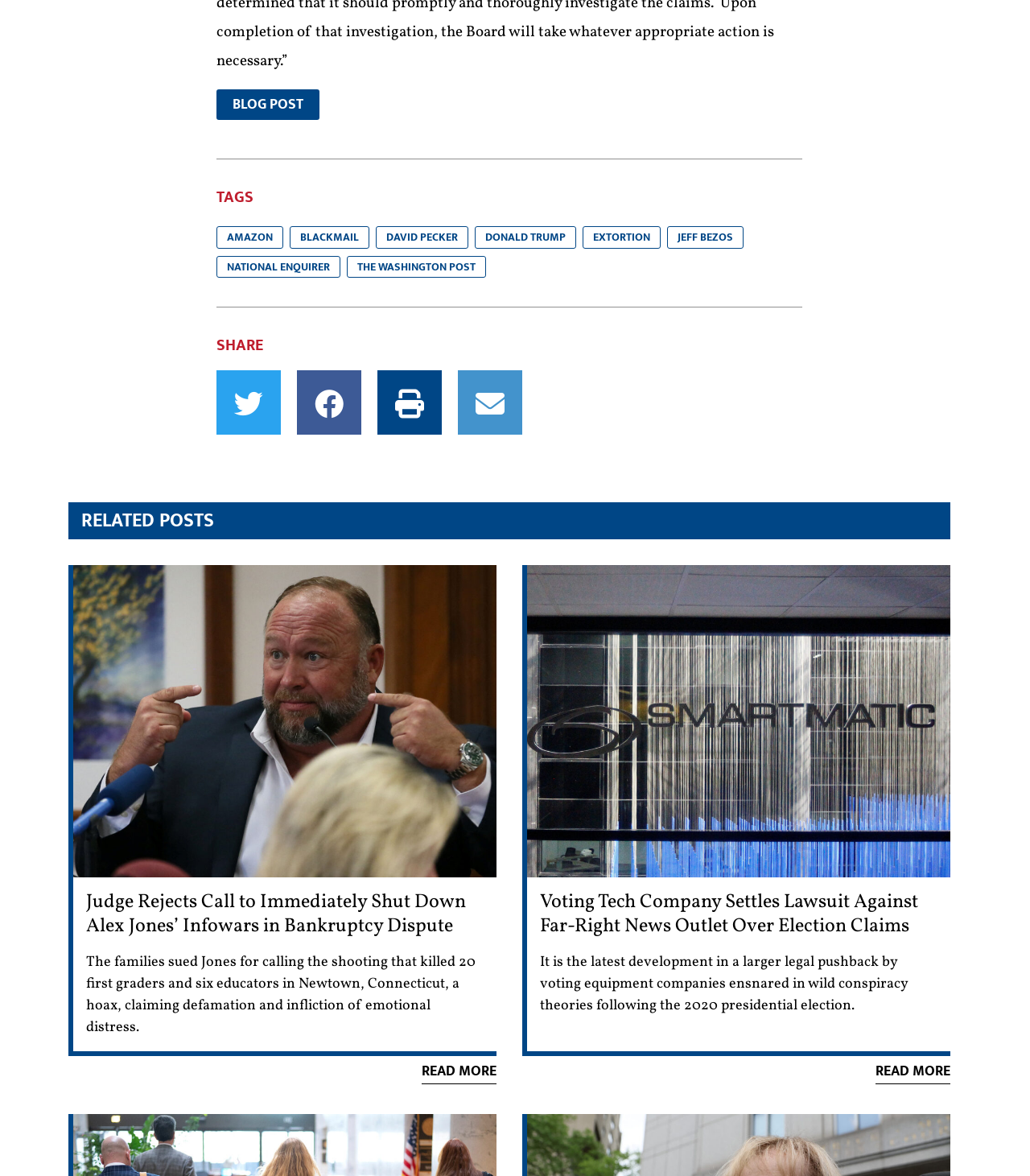Could you indicate the bounding box coordinates of the region to click in order to complete this instruction: "Visit the Amazon website".

[0.21, 0.192, 0.275, 0.211]